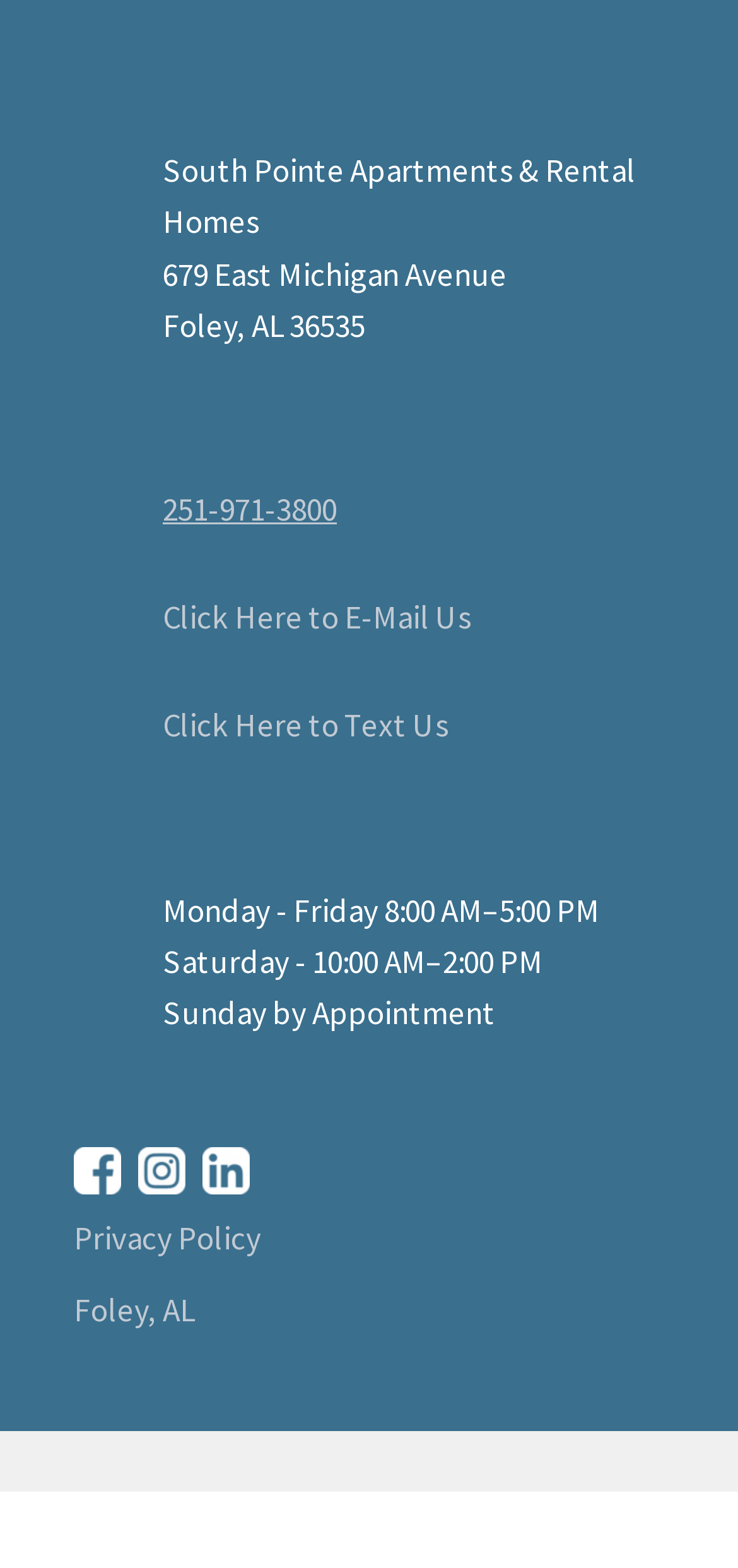Provide a brief response in the form of a single word or phrase:
What are the office hours of South Pointe Apartments on Saturday?

10:00 AM–2:00 PM